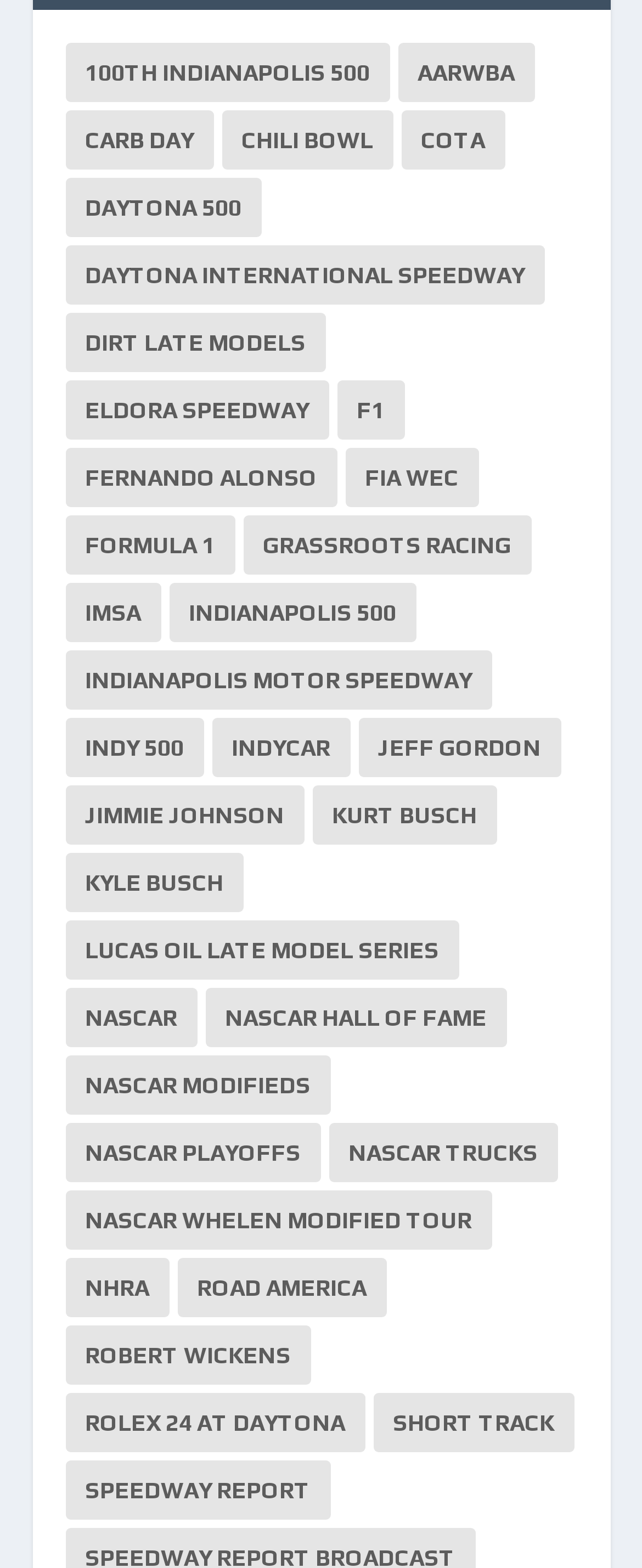Please specify the bounding box coordinates of the clickable region necessary for completing the following instruction: "Check out NASCAR". The coordinates must consist of four float numbers between 0 and 1, i.e., [left, top, right, bottom].

[0.101, 0.63, 0.306, 0.668]